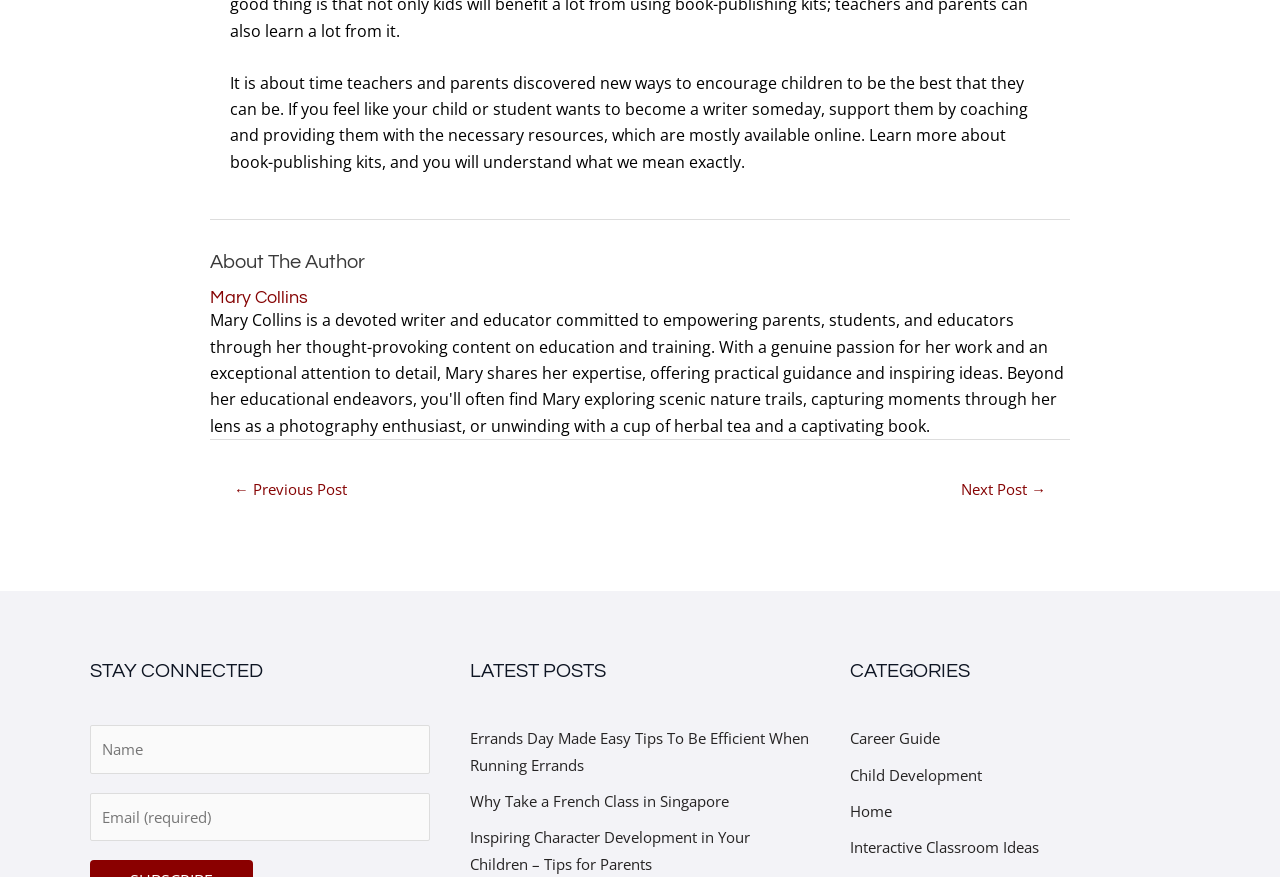What is the category of the post 'Inspiring Character Development in Your Children – Tips for Parents'?
Kindly answer the question with as much detail as you can.

The post 'Inspiring Character Development in Your Children – Tips for Parents' is listed under the 'LATEST POSTS' section, and its category is likely 'Child Development' since it is related to child development and parenting.